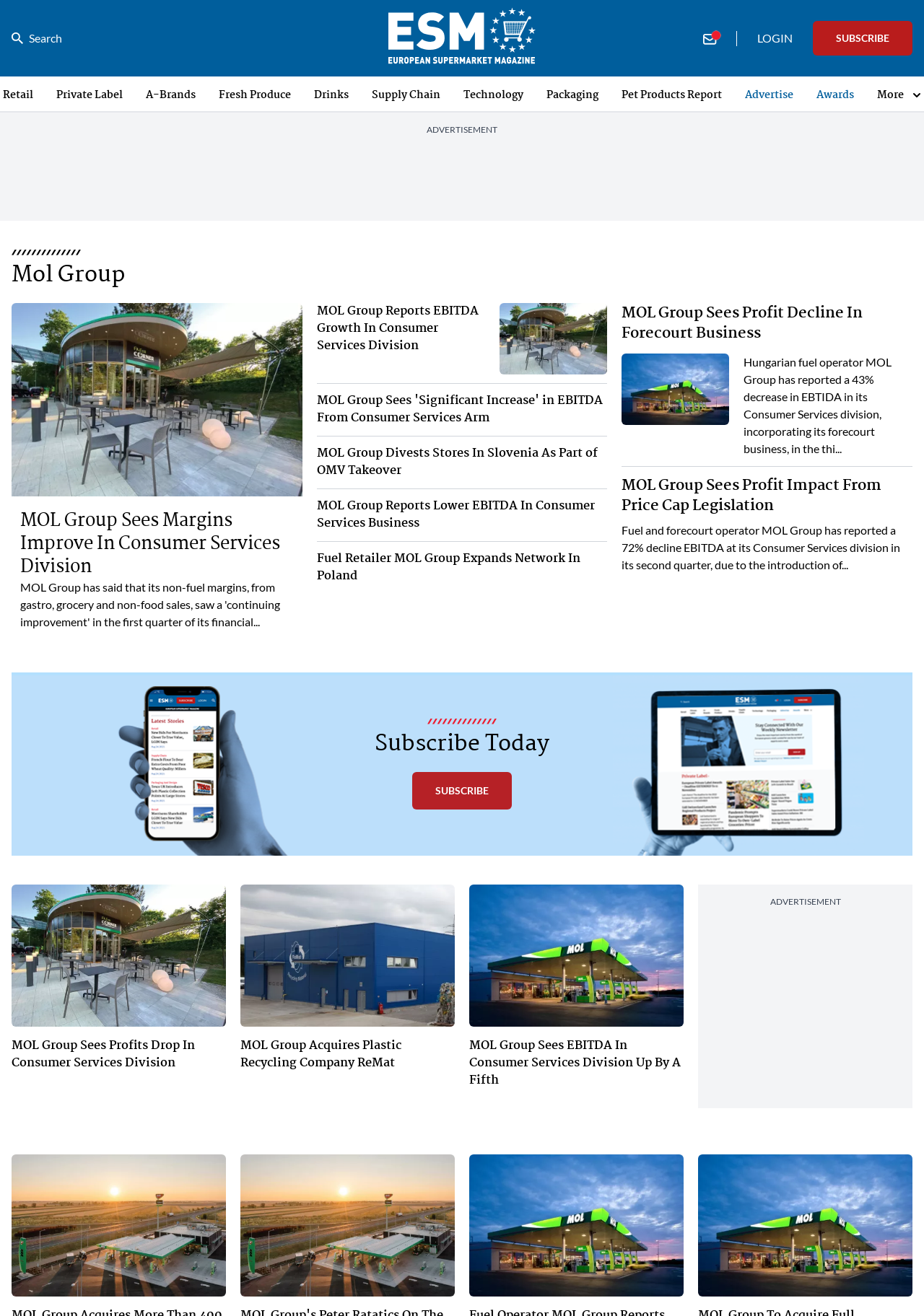Determine the bounding box for the UI element described here: "Advertise".

[0.806, 0.067, 0.859, 0.084]